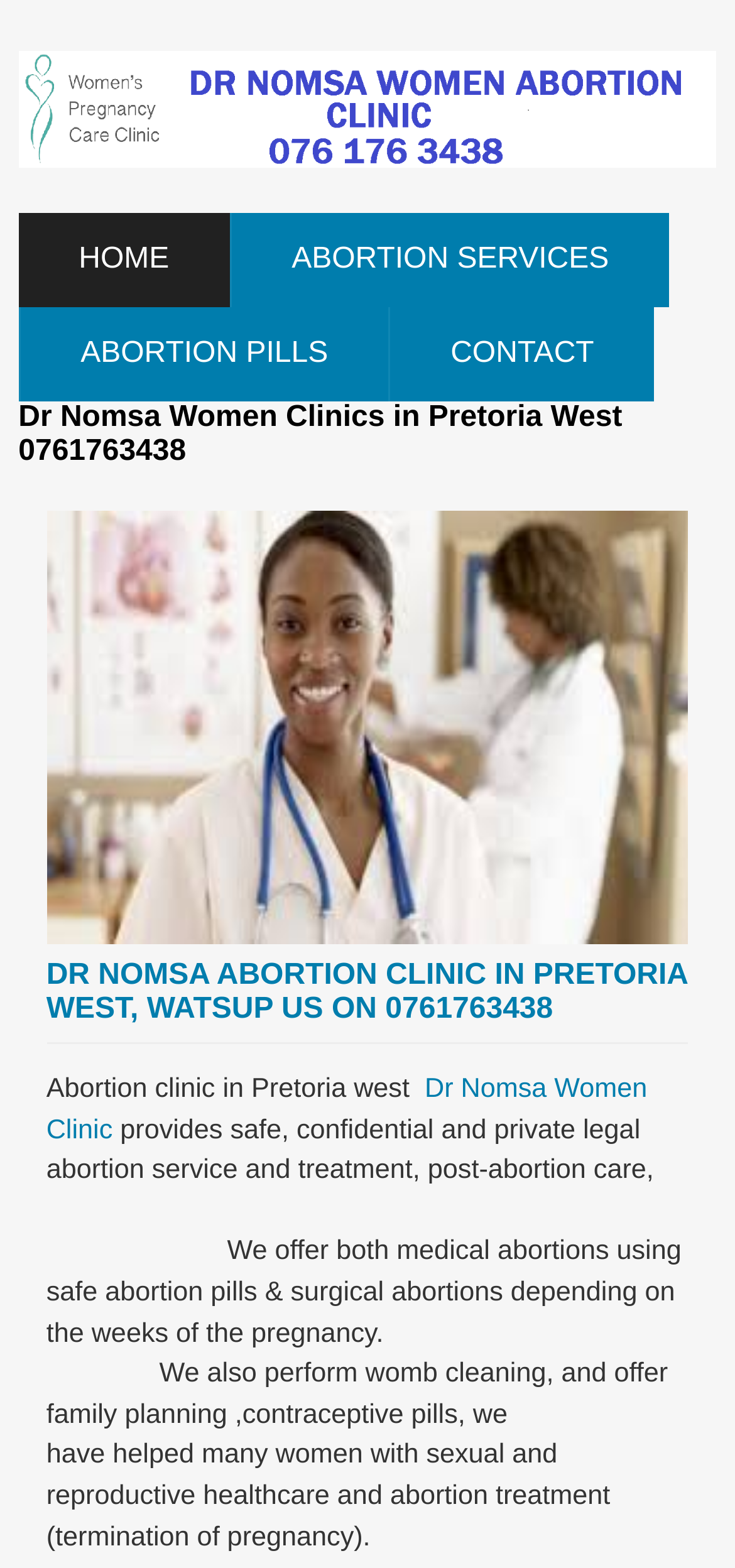Provide a single word or phrase to answer the given question: 
What is the name of the clinic?

Dr Nomsa Women Clinic